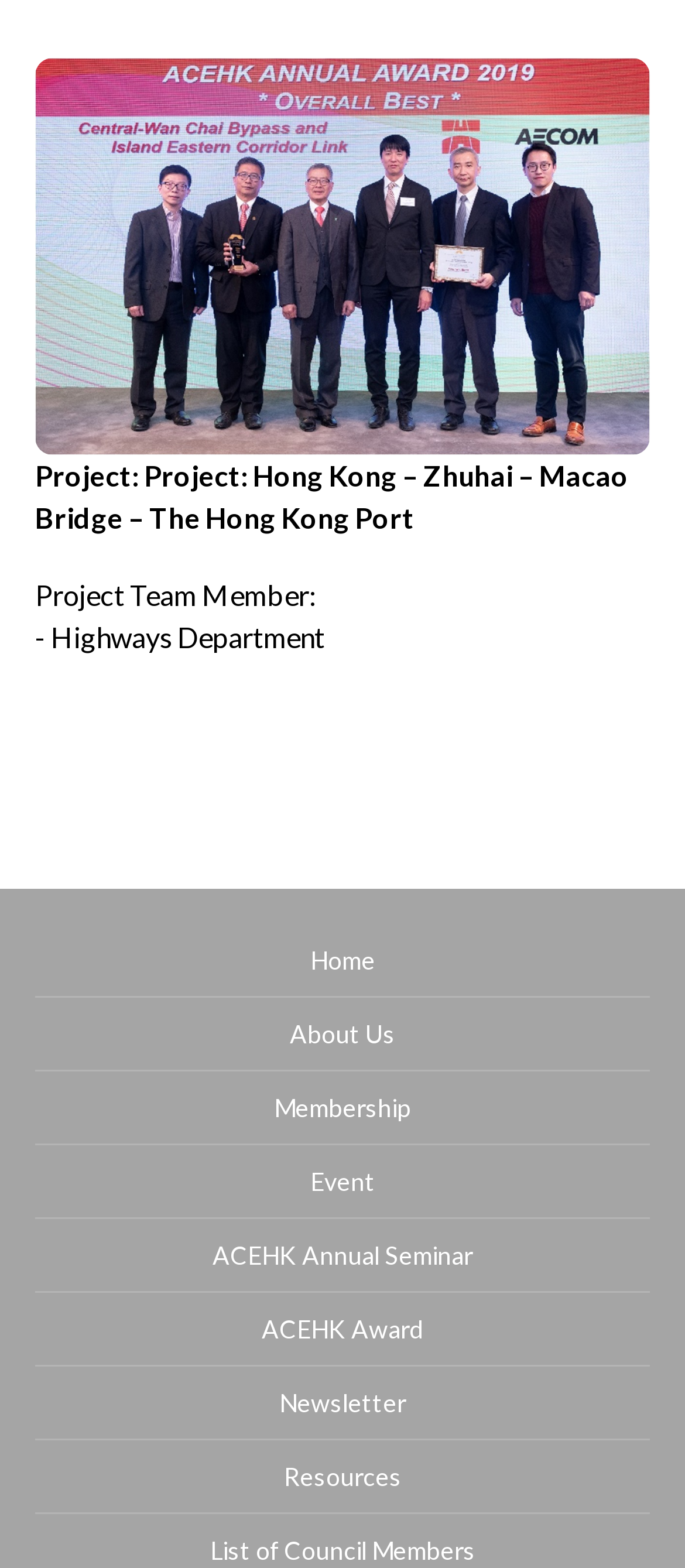Please find the bounding box for the UI element described by: "Mediation".

None